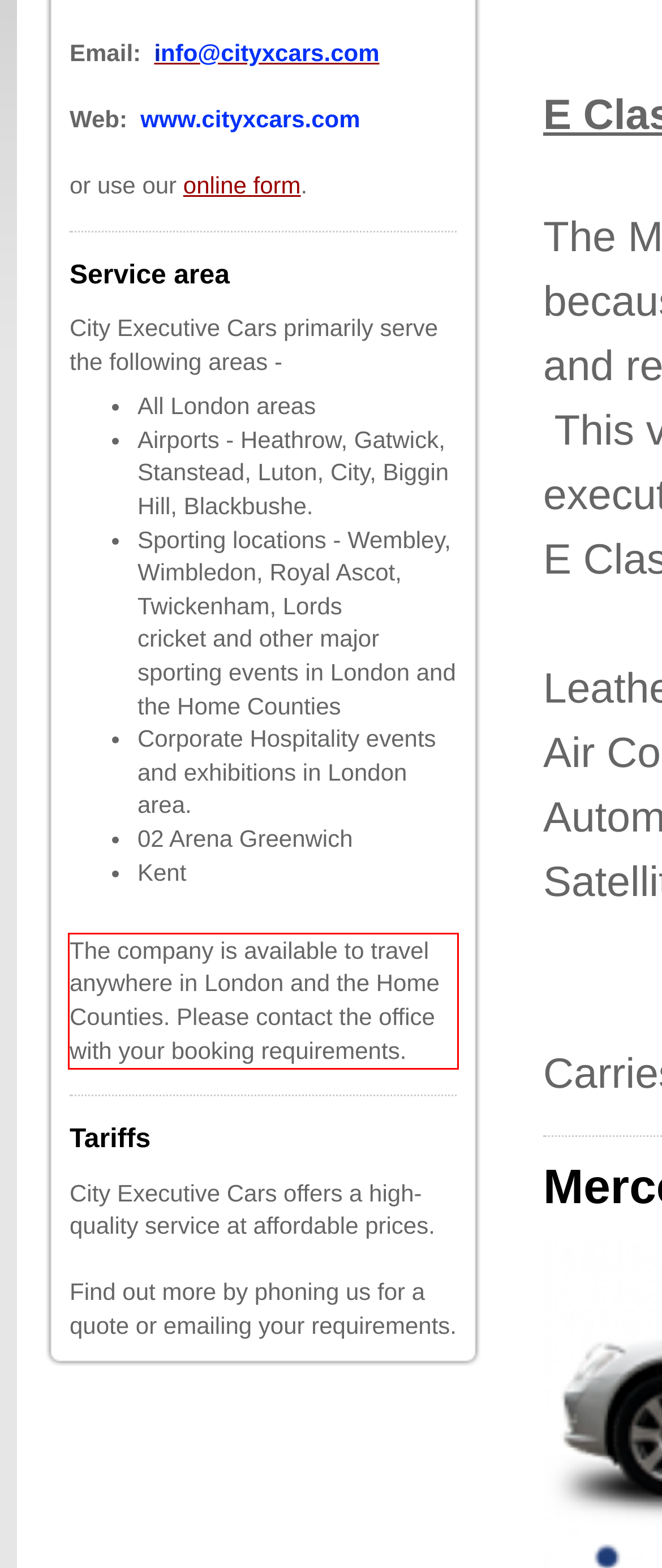You have a screenshot of a webpage, and there is a red bounding box around a UI element. Utilize OCR to extract the text within this red bounding box.

The company is available to travel anywhere in London and the Home Counties. Please contact the office with your booking requirements.